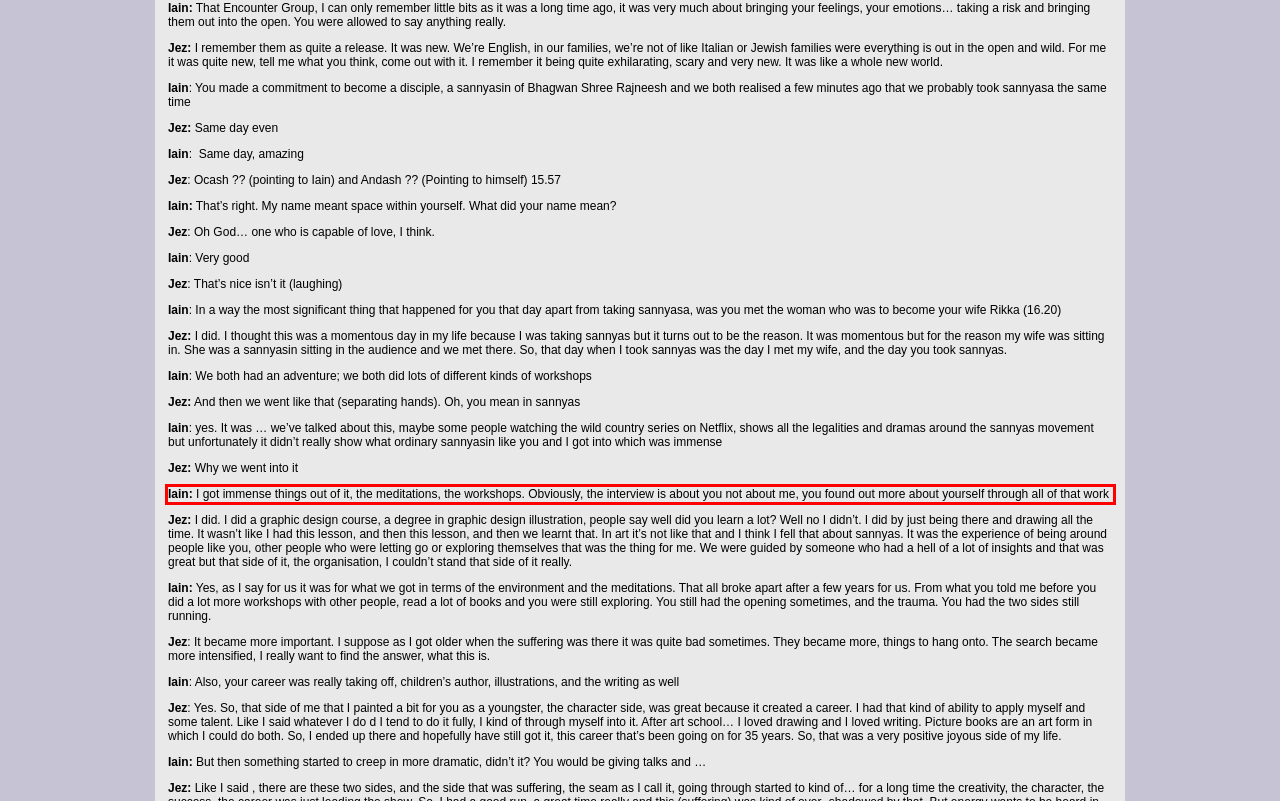The screenshot provided shows a webpage with a red bounding box. Apply OCR to the text within this red bounding box and provide the extracted content.

Iain: I got immense things out of it, the meditations, the workshops. Obviously, the interview is about you not about me, you found out more about yourself through all of that work